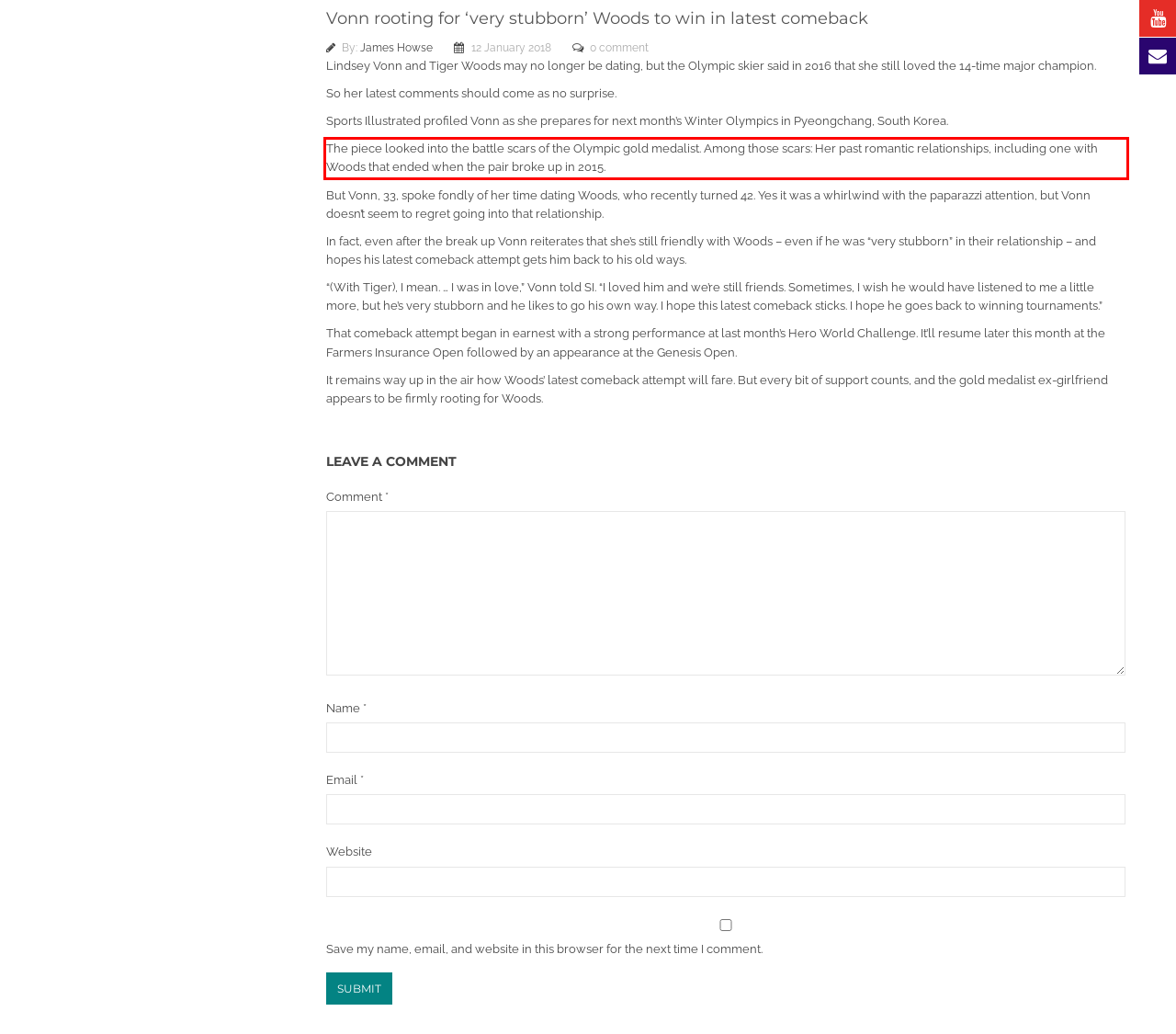You are presented with a webpage screenshot featuring a red bounding box. Perform OCR on the text inside the red bounding box and extract the content.

The piece looked into the battle scars of the Olympic gold medalist. Among those scars: Her past romantic relationships, including one with Woods that ended when the pair broke up in 2015.